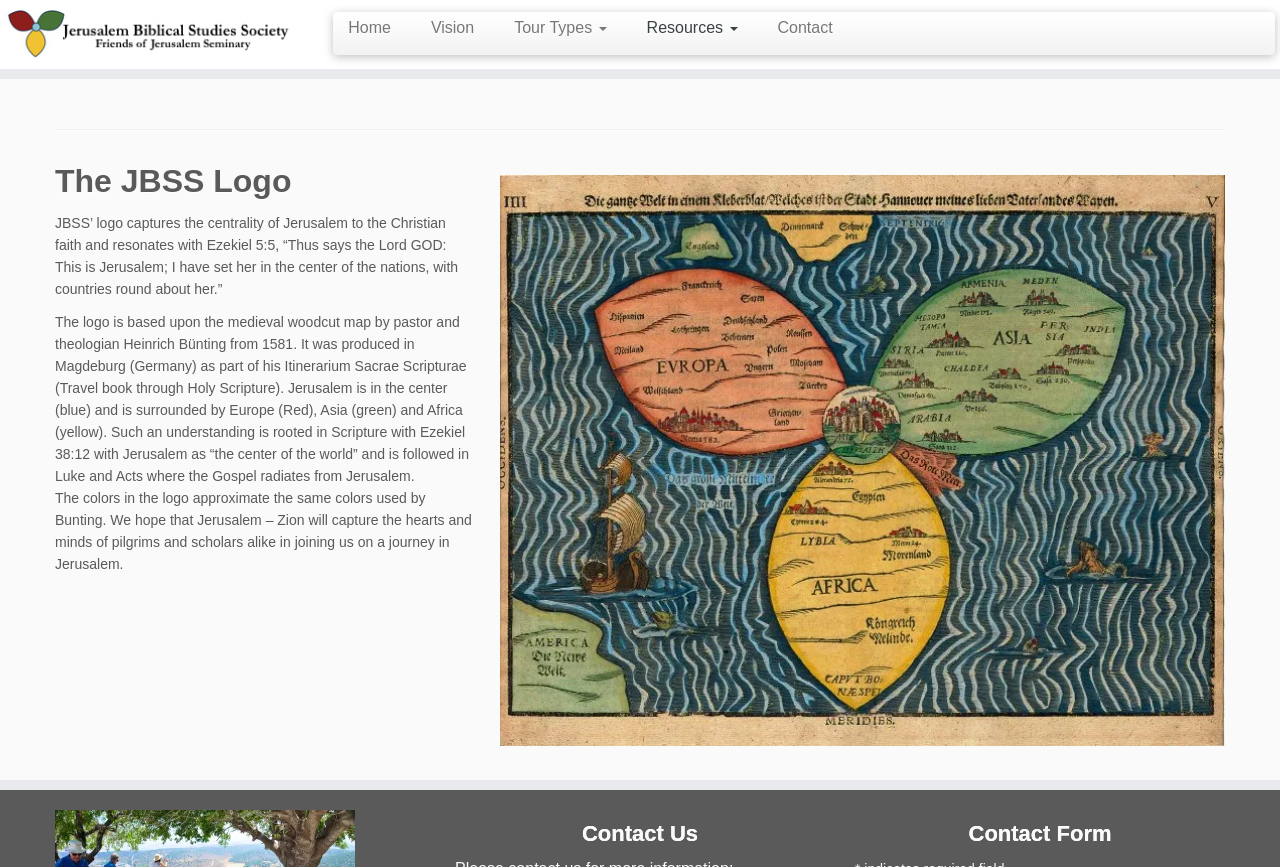Elaborate on the webpage's design and content in a detailed caption.

The webpage features the Jerusalem Biblical Studies Society's logo at the top, which is an image of an ancient map with Jerusalem at its center. Below the logo, there is a horizontal separator line. 

The main content of the webpage is divided into two sections. On the top section, there is a heading that reads "The JBSS Logo" followed by a paragraph of text that explains the significance of the logo, its design, and its biblical roots. 

On the same section, there is a large image of the JBSS ancient map logo, which takes up most of the width of the page. 

On the bottom section, there are two headings, "Contact Us" and "Contact Form", which are positioned side by side. 

At the top of the page, there is a navigation menu that consists of six links: "Jerusalem Biblical Studies Society", "Home", "Vision", "Tour Types", "Resources", and "Contact". These links are positioned horizontally and are evenly spaced. The "Jerusalem Biblical Studies Society" link is accompanied by a small "Back Home" image.